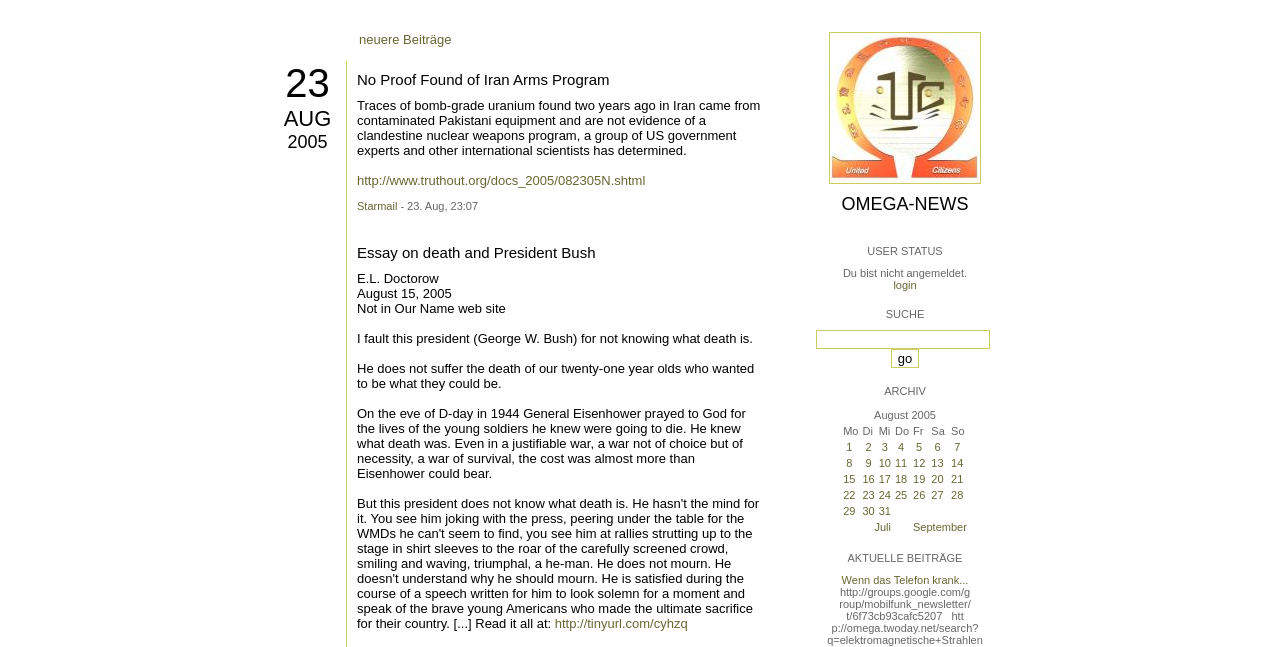Determine the bounding box of the UI component based on this description: "Reply". The bounding box coordinates should be four float values between 0 and 1, i.e., [left, top, right, bottom].

None